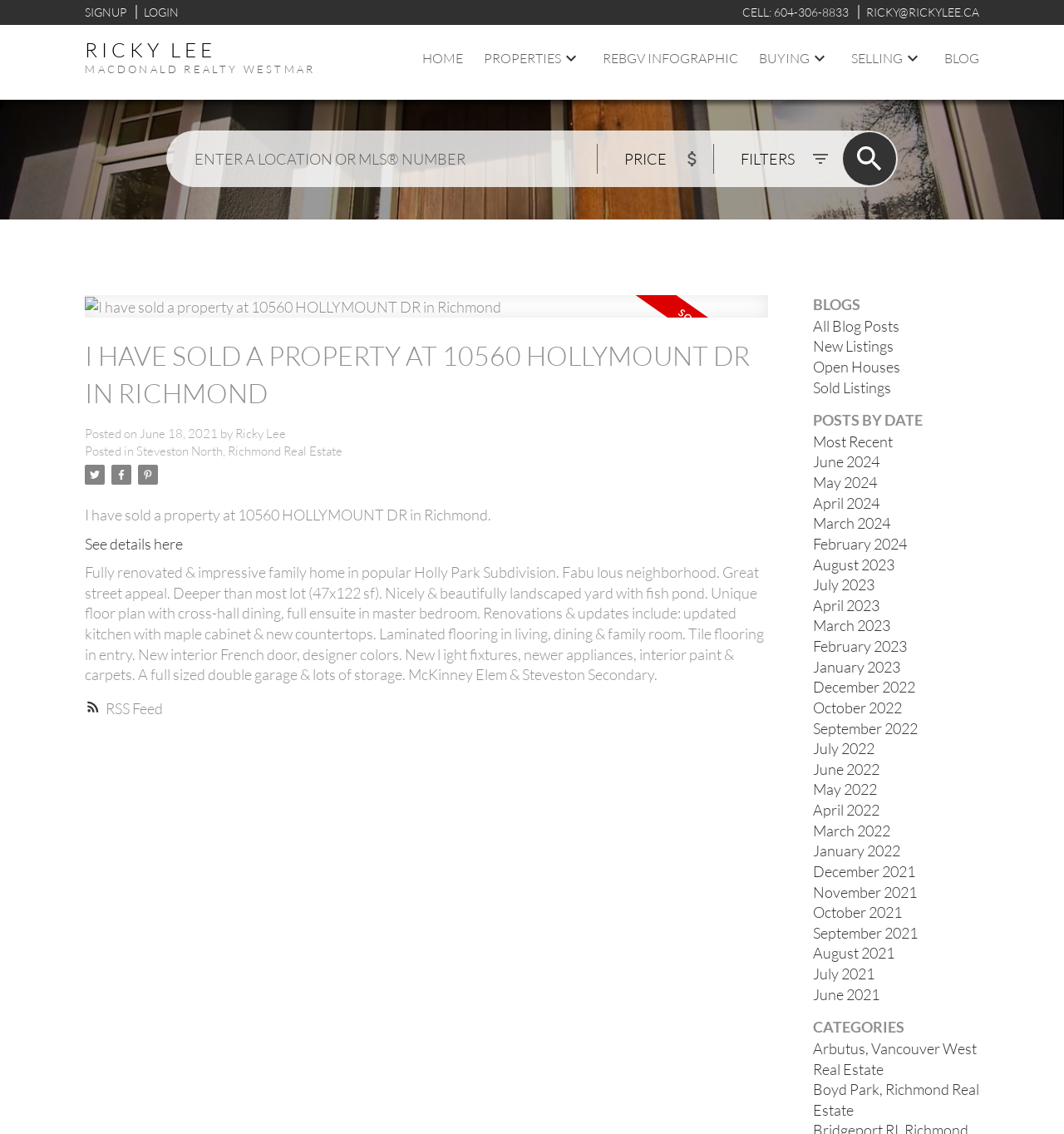Give a succinct answer to this question in a single word or phrase: 
What is the text on the top-left corner of the webpage?

I have sold a property at 10560 HOLLYMOUNT DR in Richmond